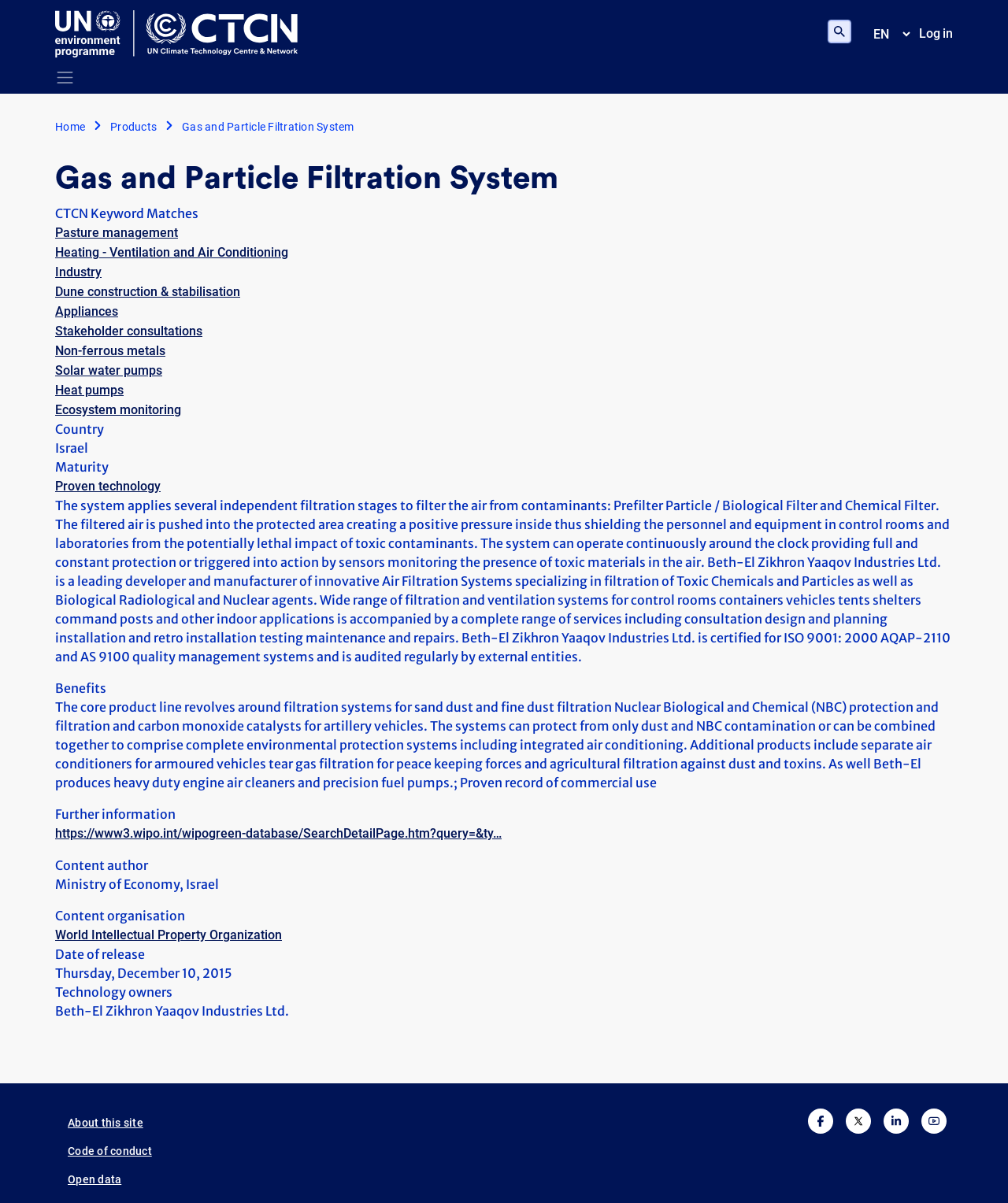Please identify the bounding box coordinates of the clickable area that will fulfill the following instruction: "Select a language from the dropdown". The coordinates should be in the format of four float numbers between 0 and 1, i.e., [left, top, right, bottom].

[0.852, 0.022, 0.906, 0.035]